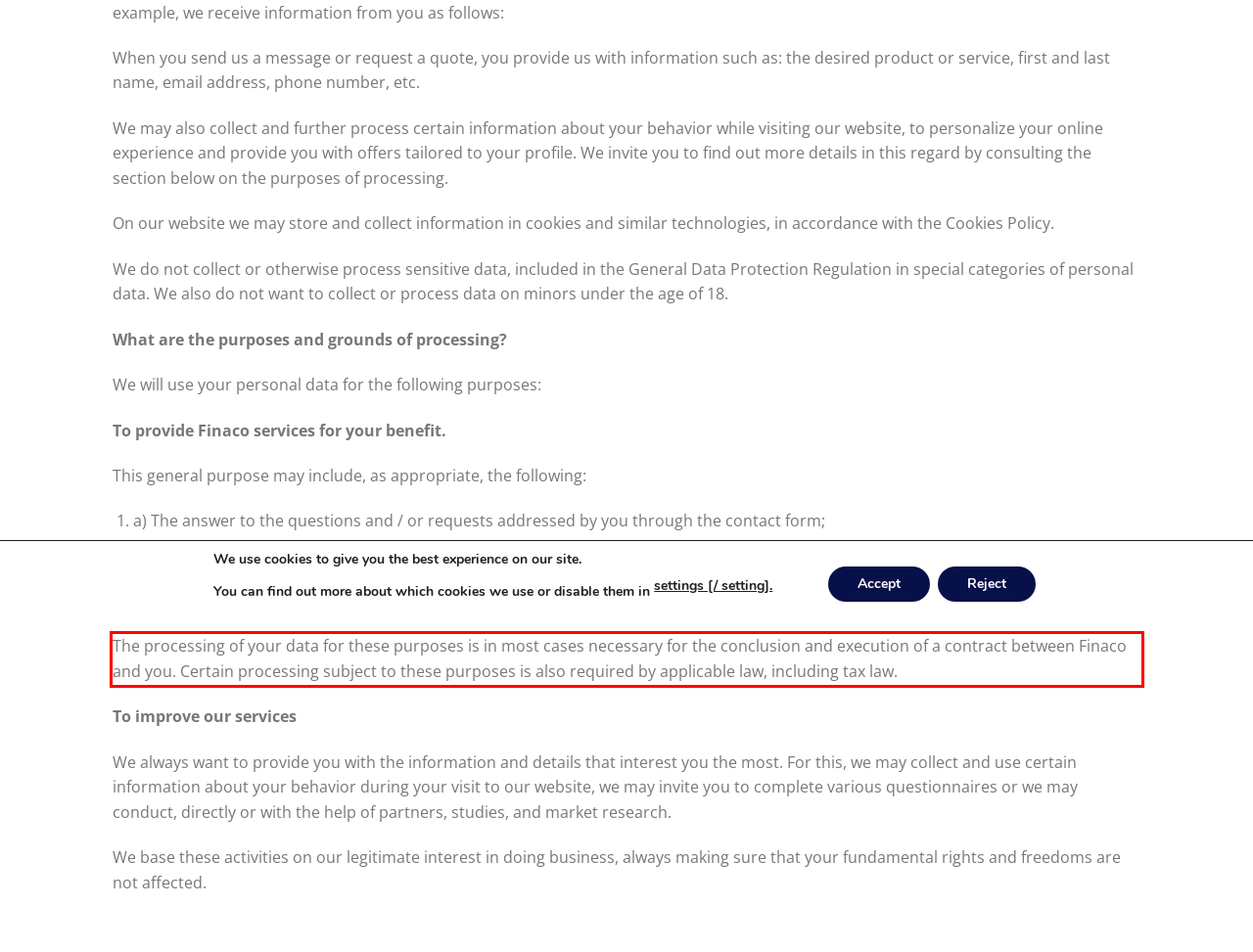Please recognize and transcribe the text located inside the red bounding box in the webpage image.

The processing of your data for these purposes is in most cases necessary for the conclusion and execution of a contract between Finaco and you. Certain processing subject to these purposes is also required by applicable law, including tax law.